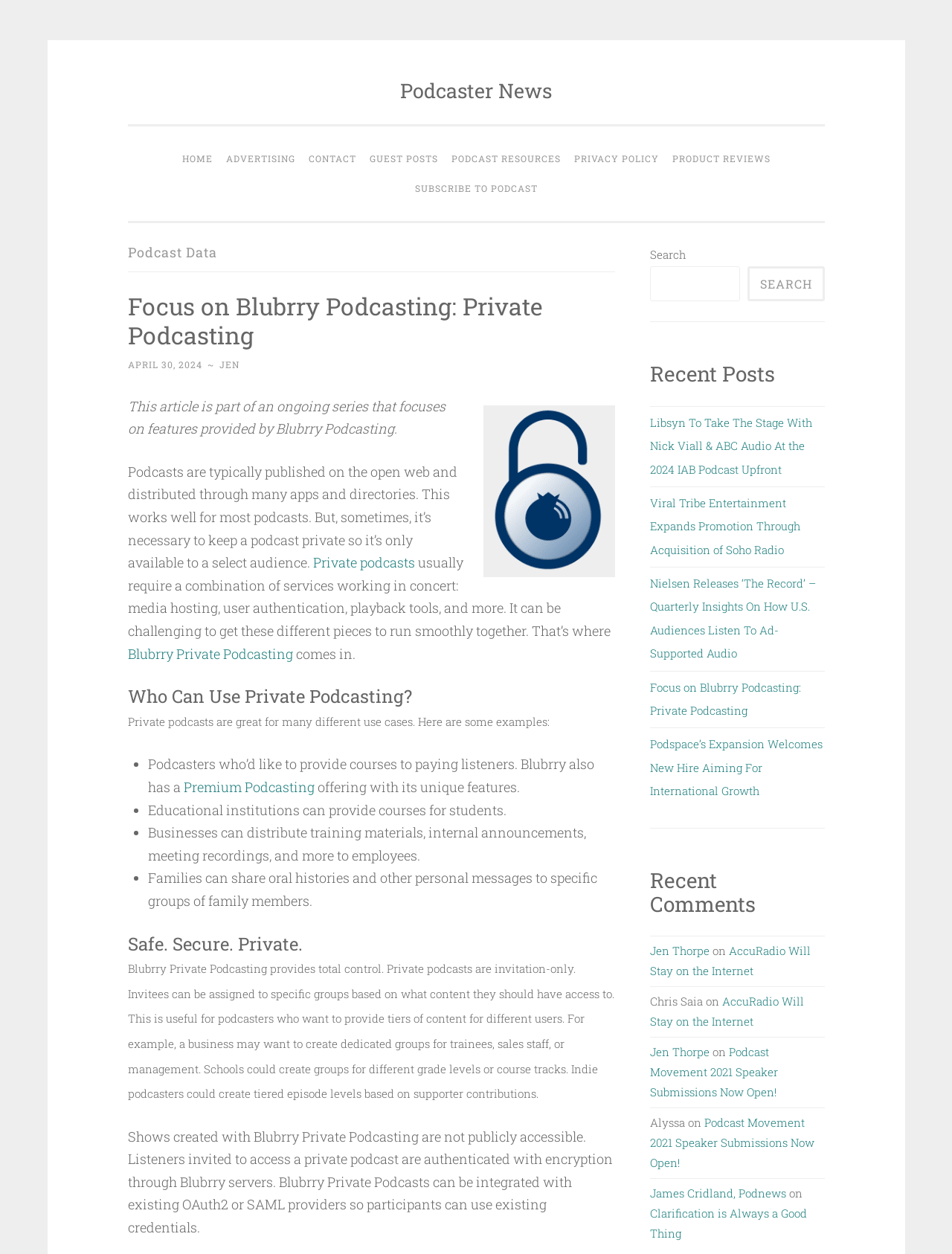Could you locate the bounding box coordinates for the section that should be clicked to accomplish this task: "Check recent posts".

[0.683, 0.289, 0.866, 0.308]